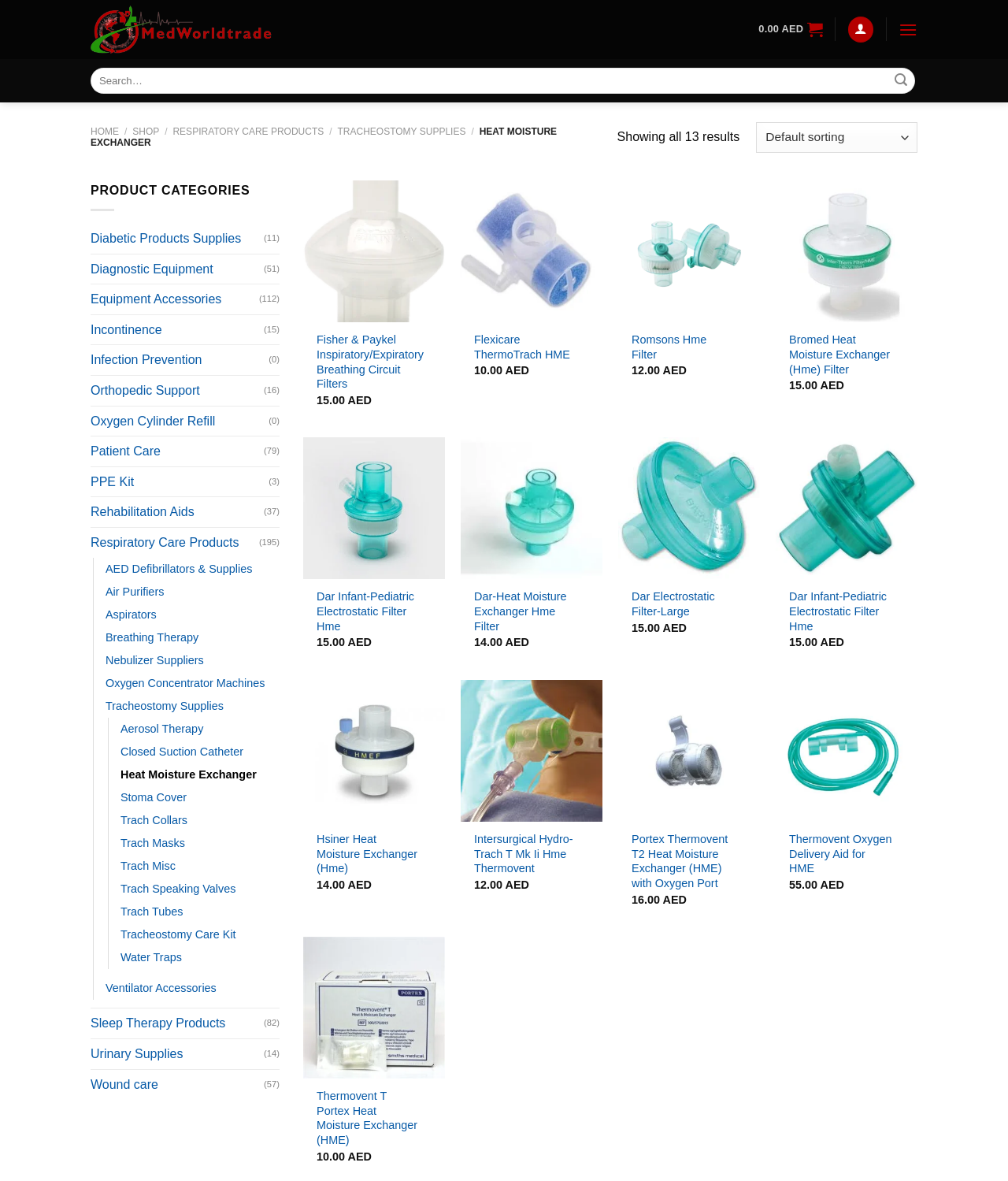Respond to the following question using a concise word or phrase: 
What type of products are shown on this webpage?

Respiratory care products